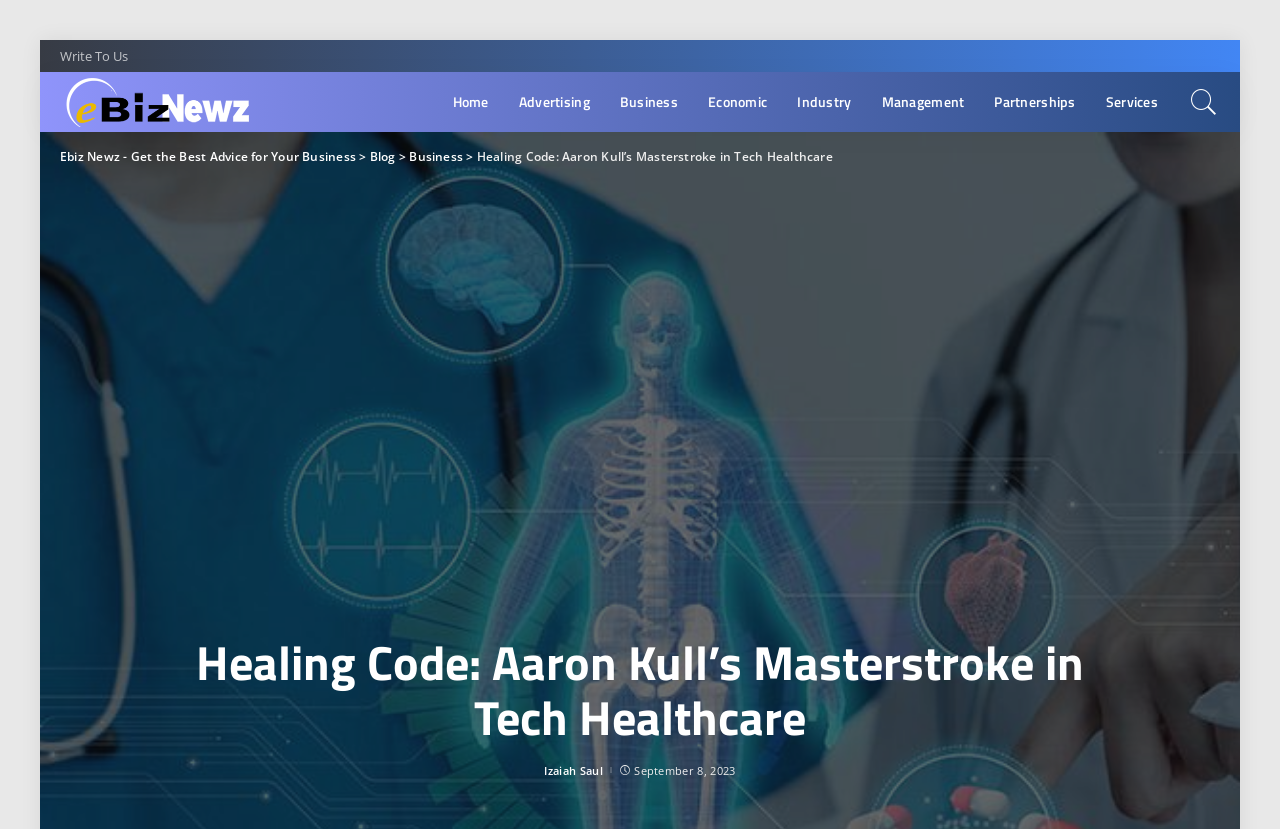Specify the bounding box coordinates of the element's region that should be clicked to achieve the following instruction: "Visit Ebiz Newz". The bounding box coordinates consist of four float numbers between 0 and 1, in the format [left, top, right, bottom].

[0.047, 0.093, 0.199, 0.153]